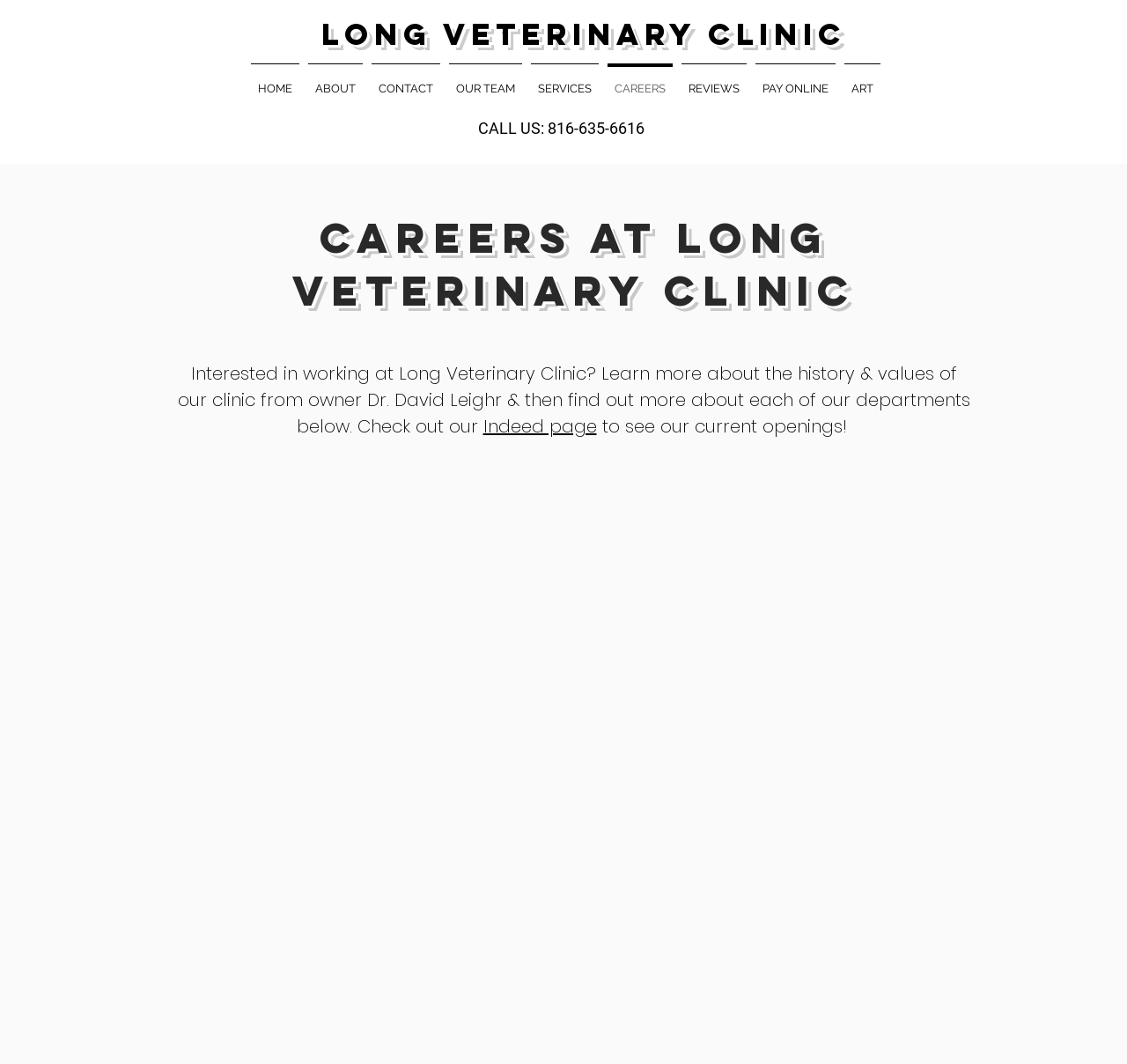What is the name of the clinic?
Answer the question with a detailed and thorough explanation.

I found the name of the clinic by looking at the heading element that says 'Long Veterinary Clinic' and also by looking at the link element that says 'Long Veterinary Clinic'.